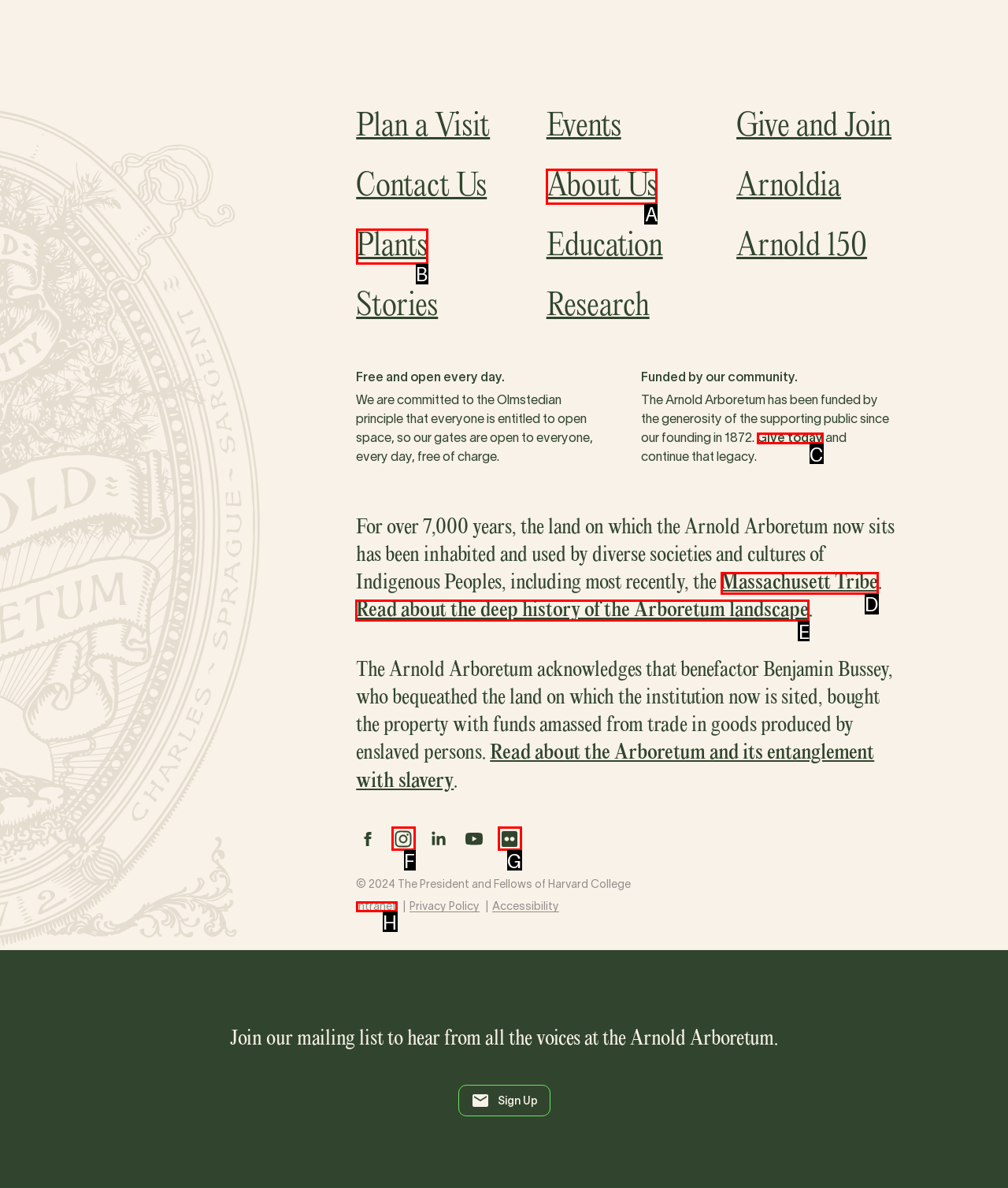Determine which UI element I need to click to achieve the following task: Read about the deep history of the Arboretum landscape Provide your answer as the letter of the selected option.

E